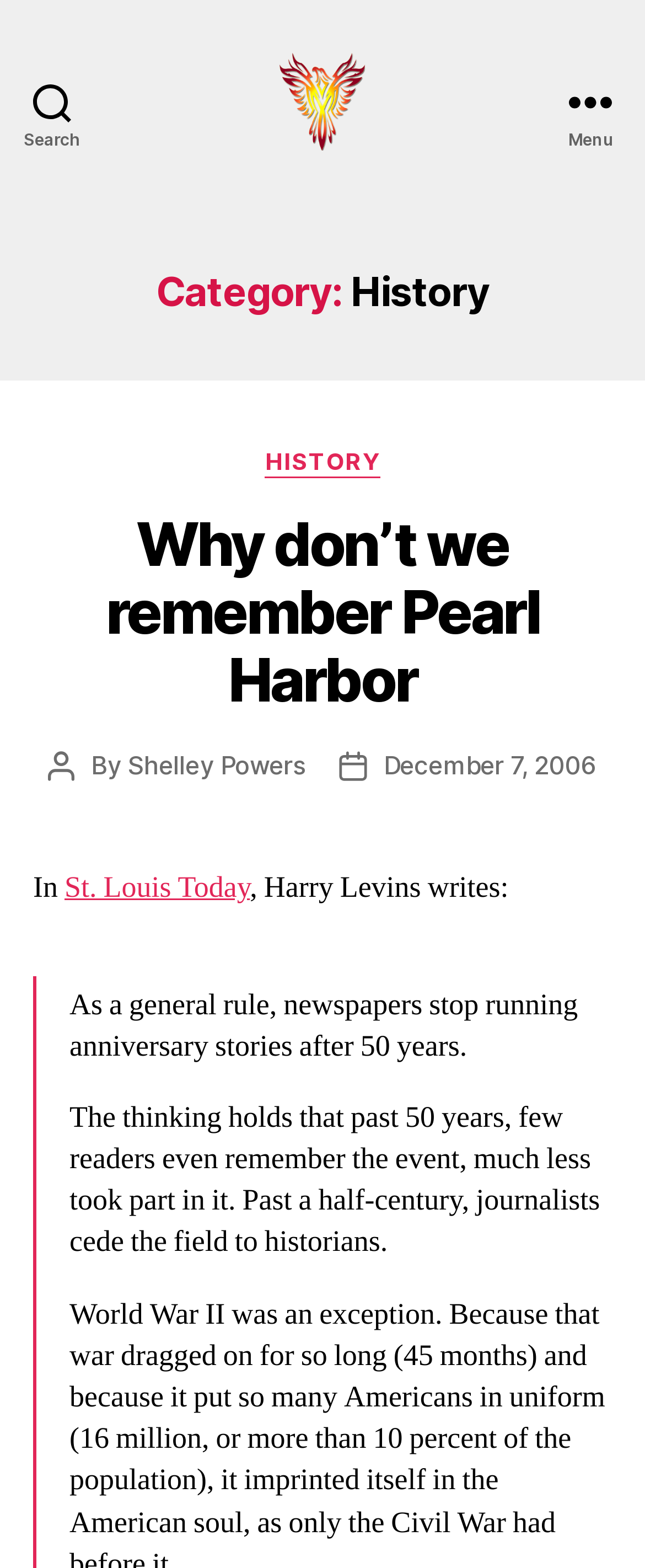Answer with a single word or phrase: 
What is the name of the website?

Burningbird